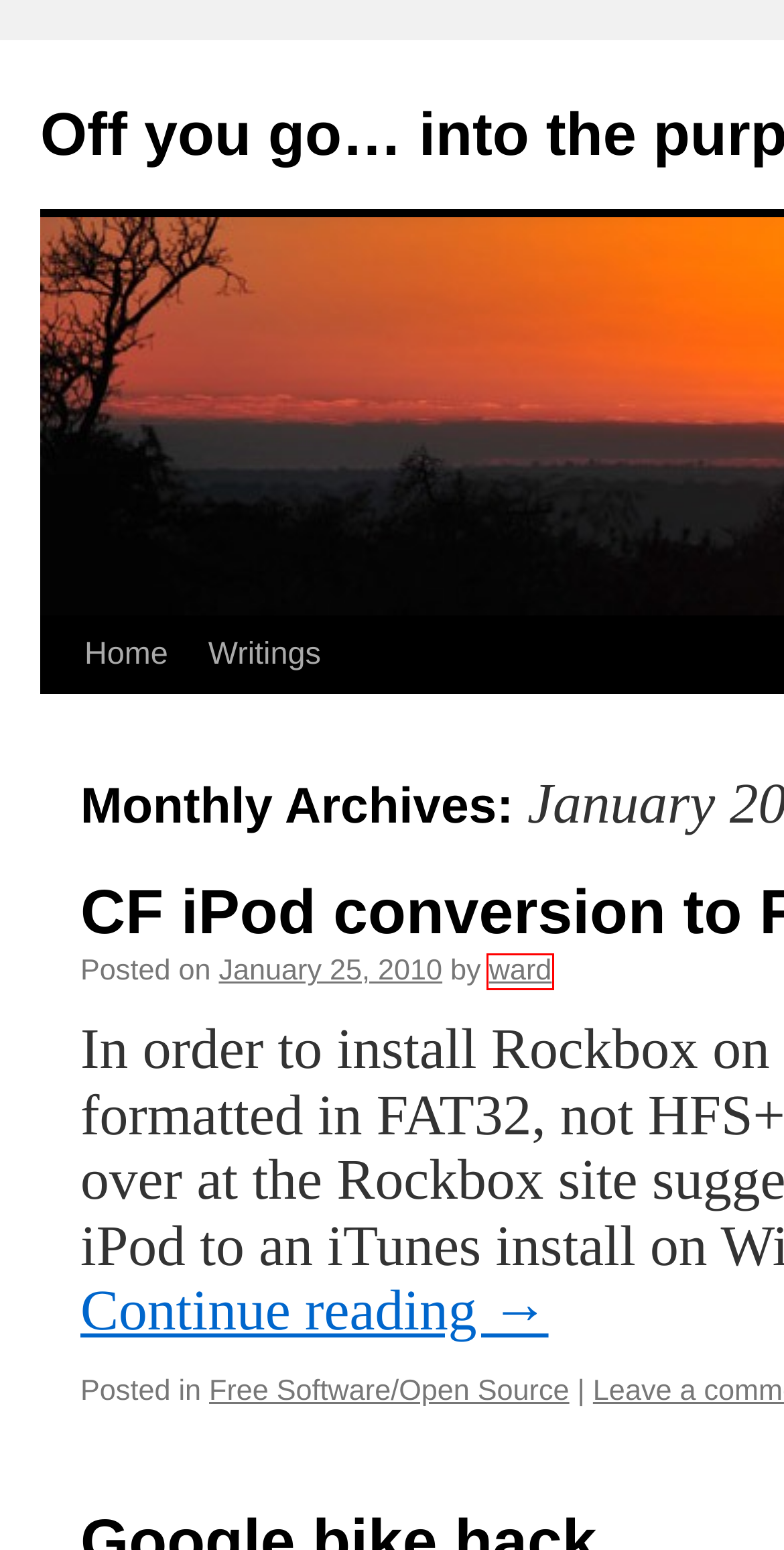Examine the screenshot of a webpage with a red bounding box around an element. Then, select the webpage description that best represents the new page after clicking the highlighted element. Here are the descriptions:
A. December, 2006 | Off you go... into the purple yonder!
B. Free Software/Open Source | Off you go... into the purple yonder!
C. patch . be
D. October, 2006 | Off you go... into the purple yonder!
E. ward | Off you go… into the purple yonder!
F. September, 2013 | Off you go... into the purple yonder!
G. July, 2011 | Off you go... into the purple yonder!
H. Writings | Off you go... into the purple yonder!

E